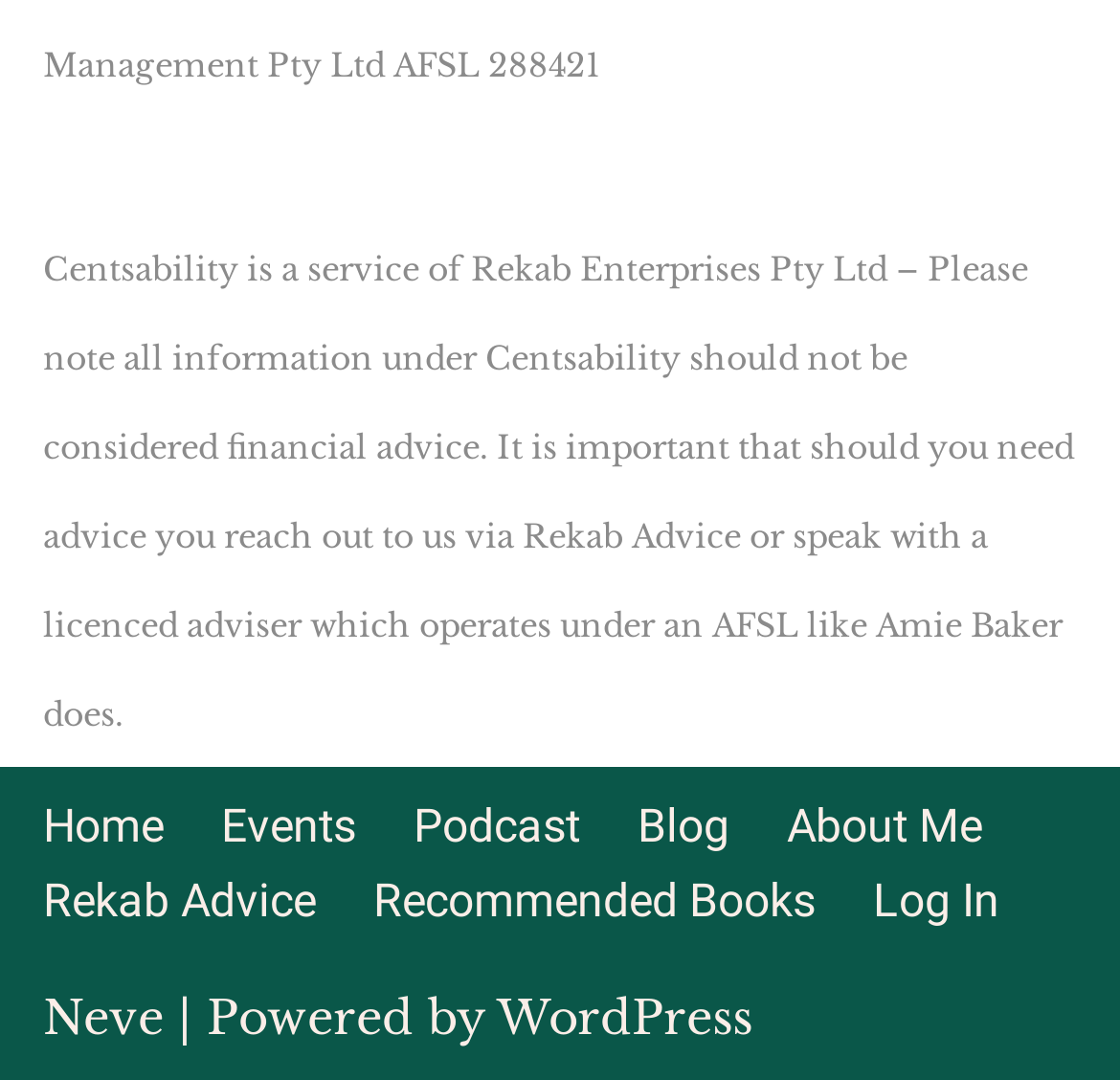Determine the bounding box coordinates for the area you should click to complete the following instruction: "go to home page".

[0.038, 0.731, 0.146, 0.799]